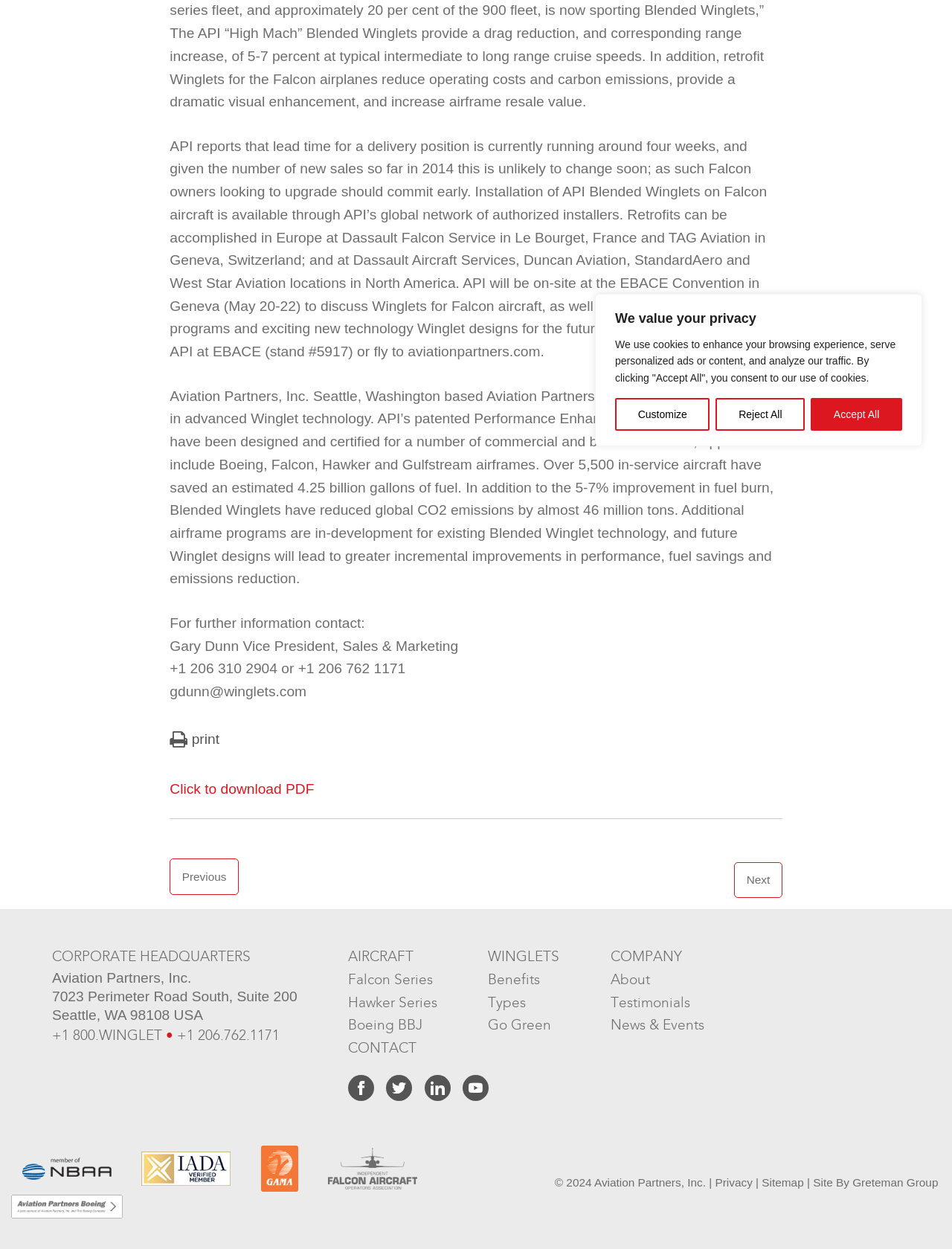Identify the bounding box of the UI element that matches this description: "+1 800.WINGLET".

[0.055, 0.824, 0.17, 0.836]